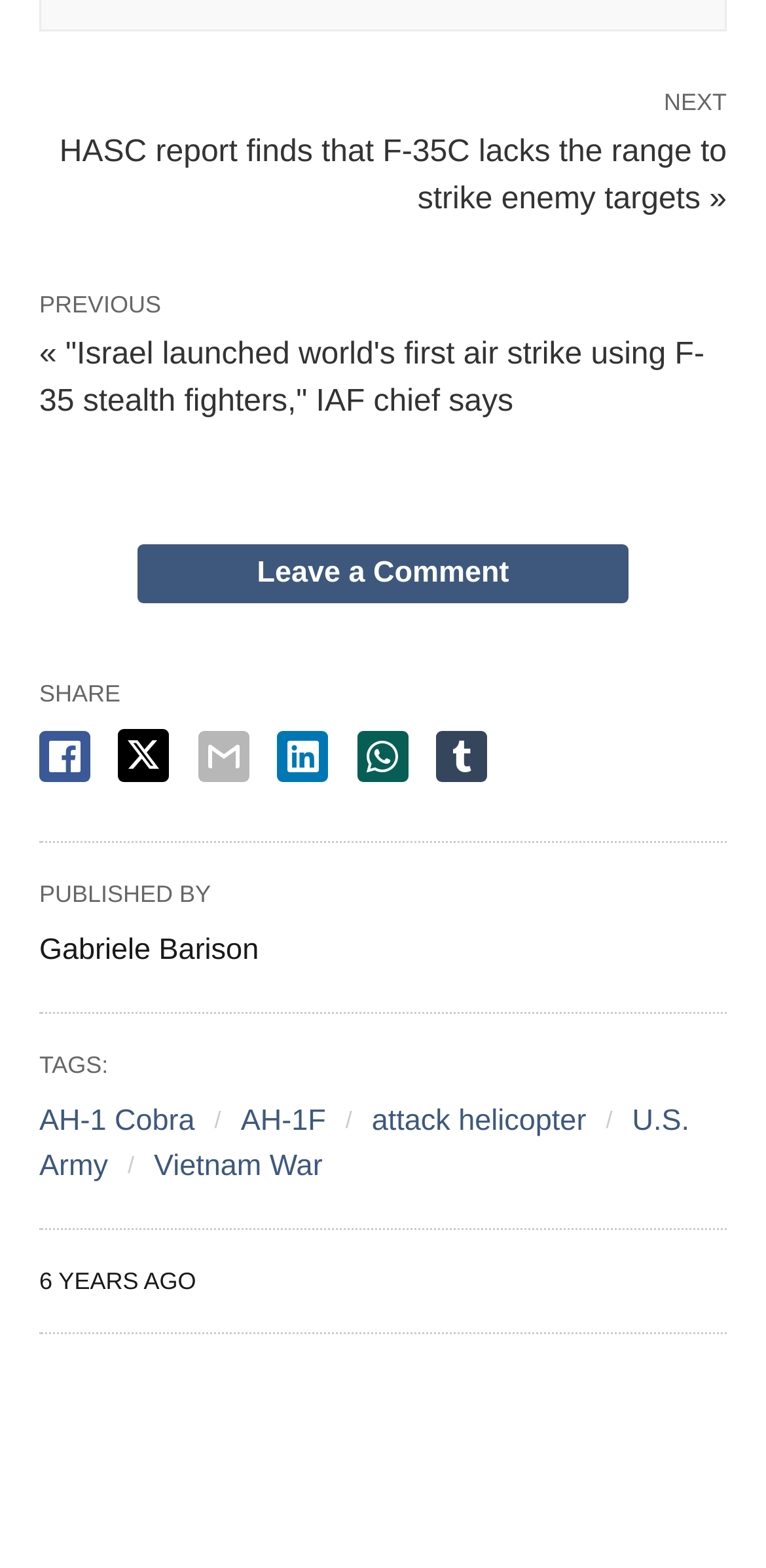Determine the bounding box coordinates for the area that should be clicked to carry out the following instruction: "Leave a comment".

[0.179, 0.347, 0.821, 0.385]